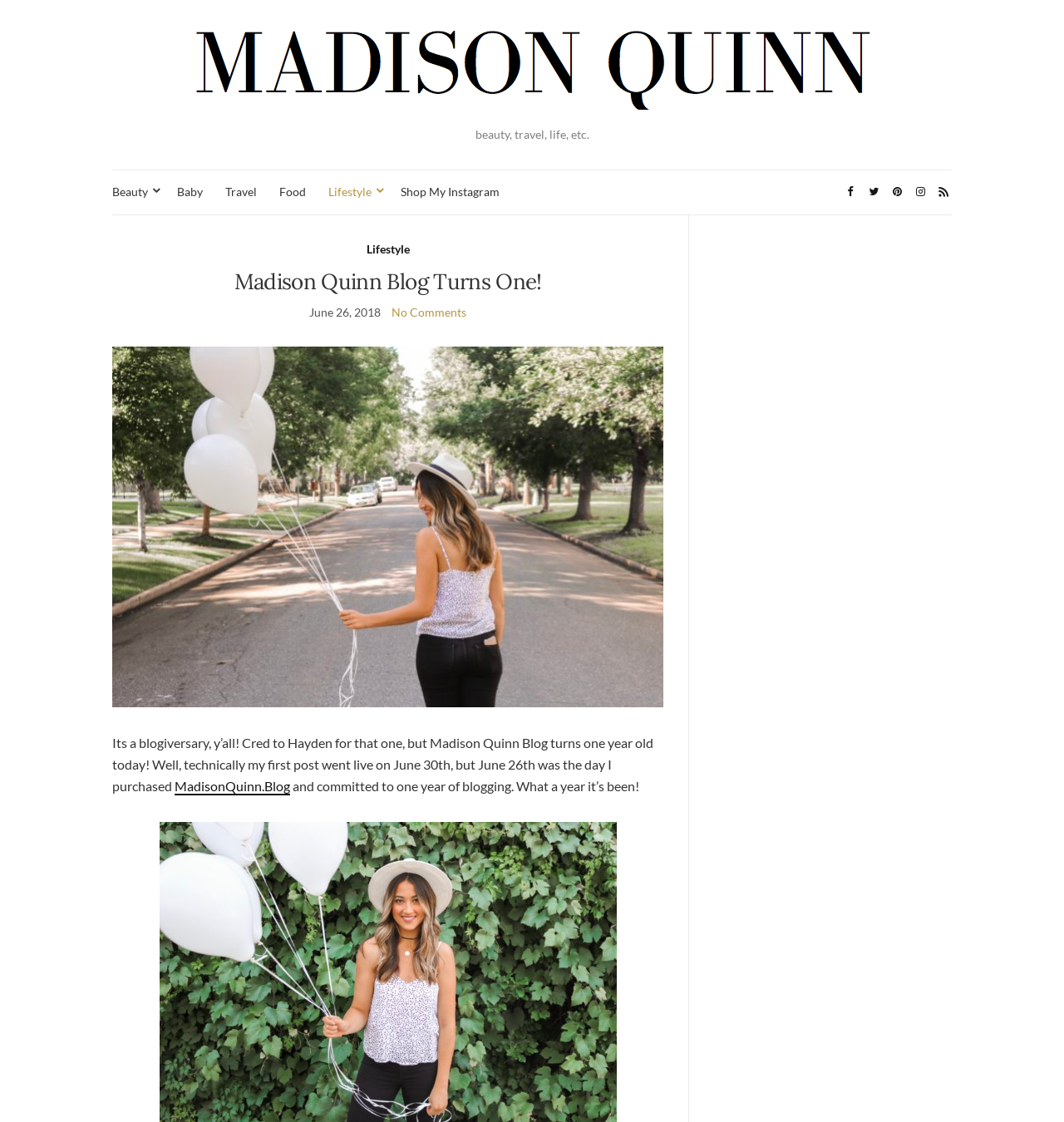Identify the bounding box coordinates for the region of the element that should be clicked to carry out the instruction: "Visit the 'MadisonQuinn.Blog' website". The bounding box coordinates should be four float numbers between 0 and 1, i.e., [left, top, right, bottom].

[0.164, 0.694, 0.273, 0.709]